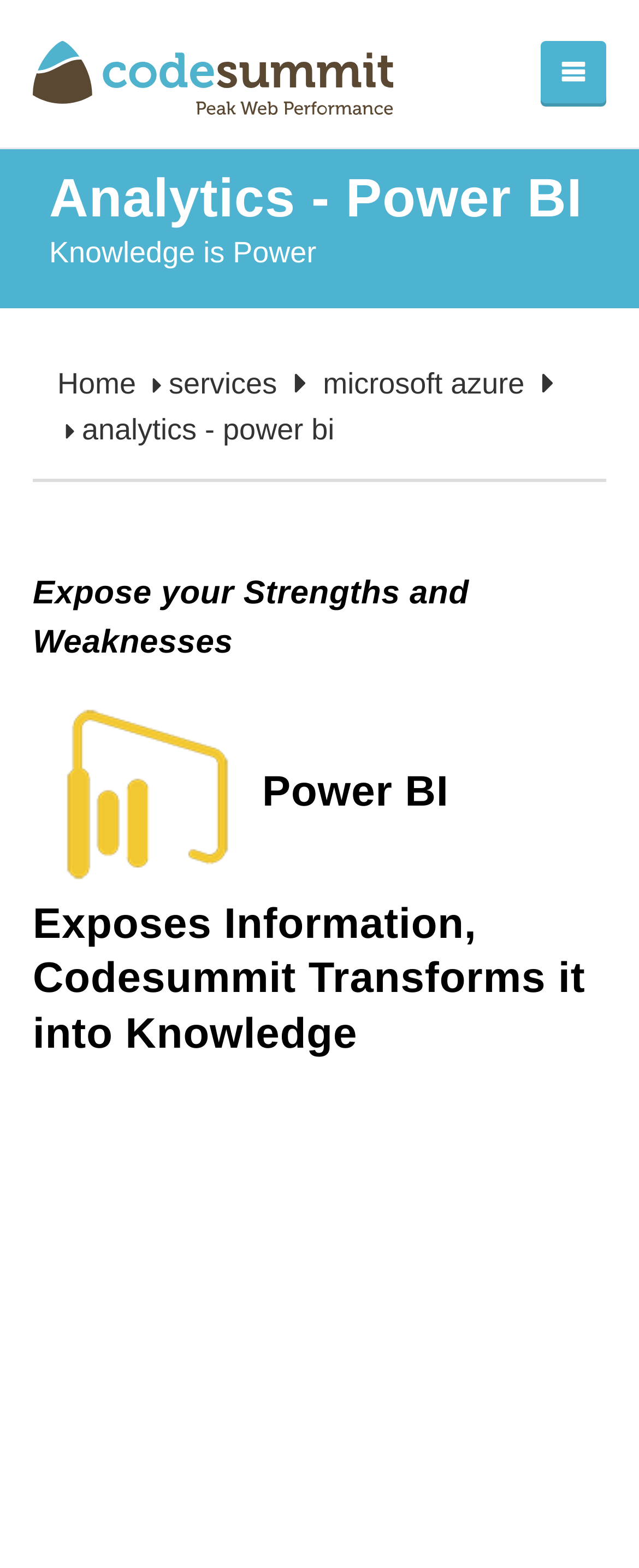Deliver a detailed narrative of the webpage's visual and textual elements.

The webpage is about Power BI analytics and its partnership with Codesummit to deliver peak business performance. At the top left of the page, there is a link to Codesummit accompanied by an image with the same name. Next to it, there is a heading that reads "Analytics - Power BI". Below this heading, there is a static text "Knowledge is Power". 

On the top navigation bar, there are three links: "Home" on the left, followed by a link with an icon, and then "Microsoft Azure" on the right. 

Below the navigation bar, there is a static text "analytics - power bi". The main content of the page is divided into three sections. The first section has a heading "Expose your Strengths and Weaknesses". The second section has a heading "Power BI Exposes Information, Codesummit Transforms it into Knowledge". The third section is a paragraph of text that discusses the importance of data in businesses, stating that it can make businesses more productive, profitable, and responsive to change. This paragraph is located at the bottom of the page.